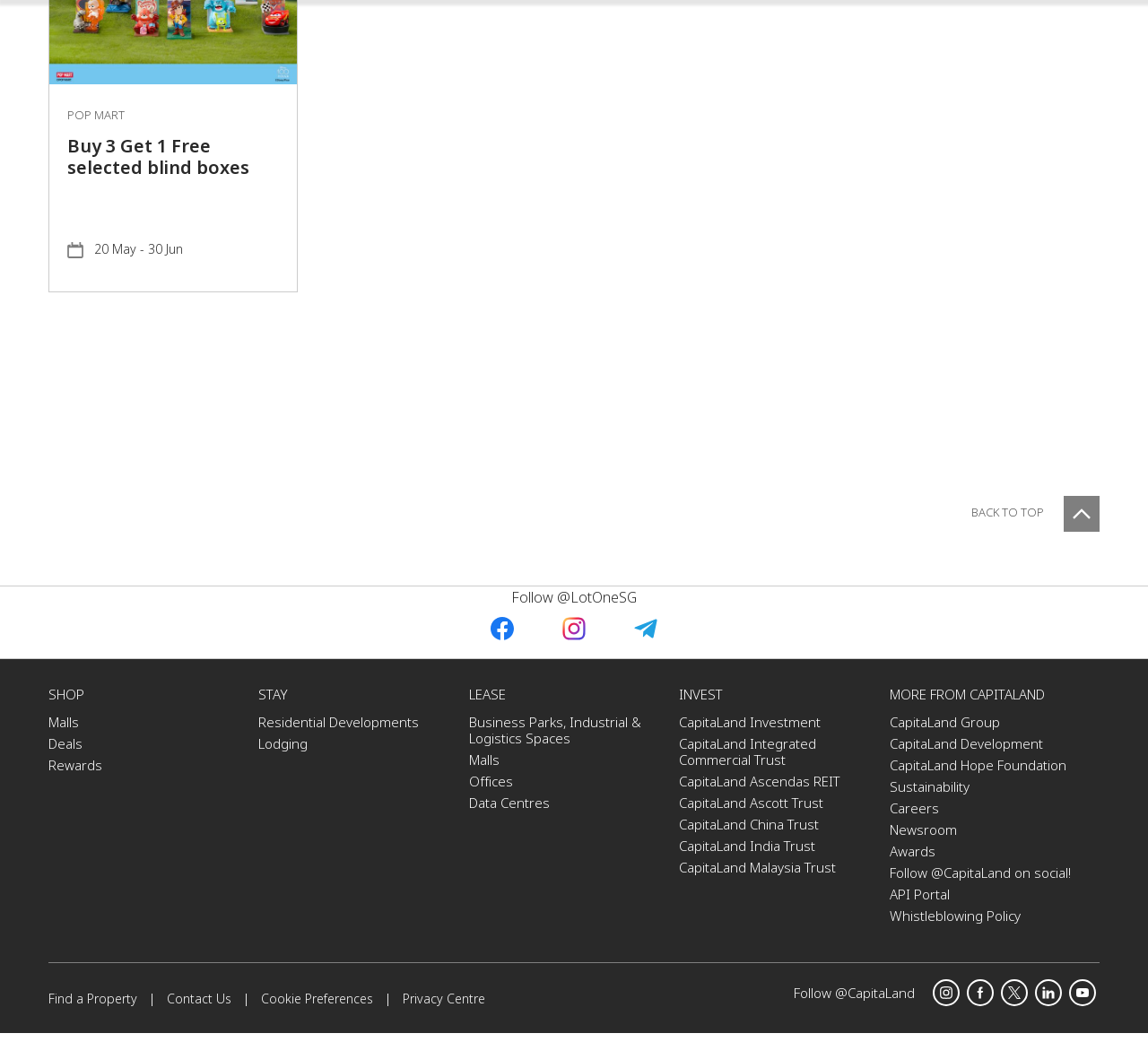Identify the bounding box coordinates of the region that needs to be clicked to carry out this instruction: "Find a Property". Provide these coordinates as four float numbers ranging from 0 to 1, i.e., [left, top, right, bottom].

[0.042, 0.951, 0.12, 0.966]